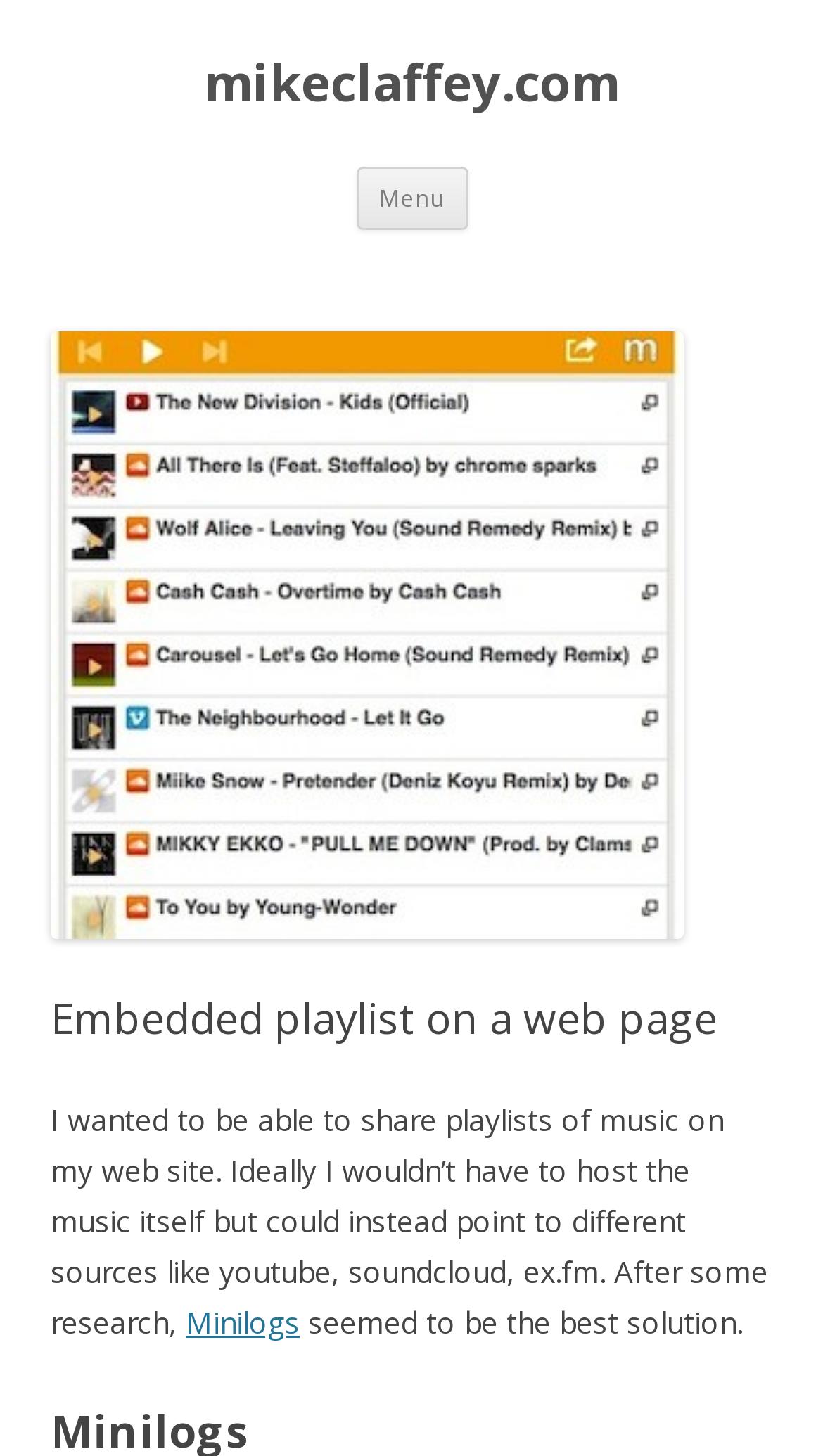What is the purpose of the button?
Utilize the image to construct a detailed and well-explained answer.

I found a button element with the text 'Menu' and inferred that its purpose is to open a menu, likely containing navigation options or other website features.